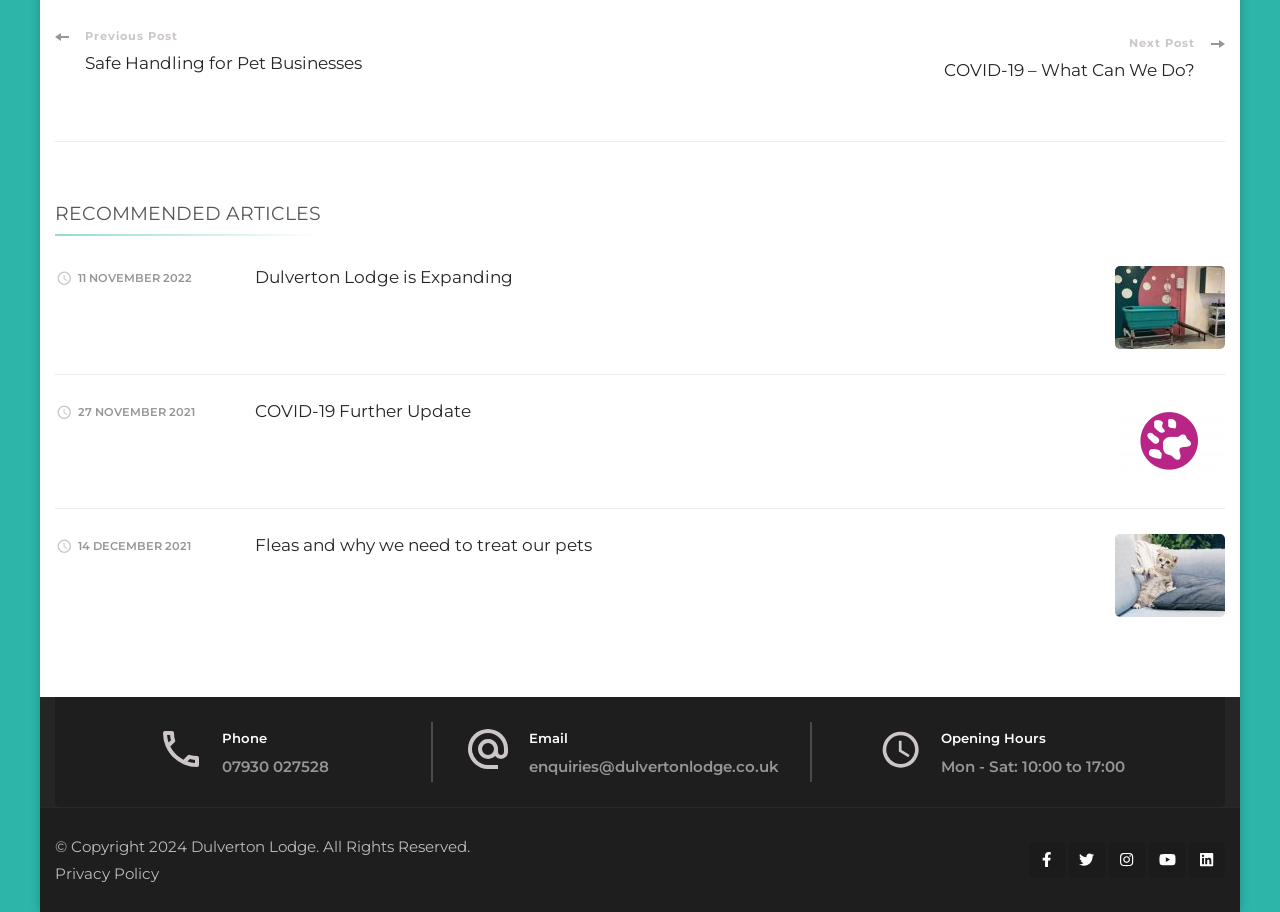Determine the bounding box coordinates of the clickable area required to perform the following instruction: "Call the phone number". The coordinates should be represented as four float numbers between 0 and 1: [left, top, right, bottom].

[0.174, 0.83, 0.257, 0.851]